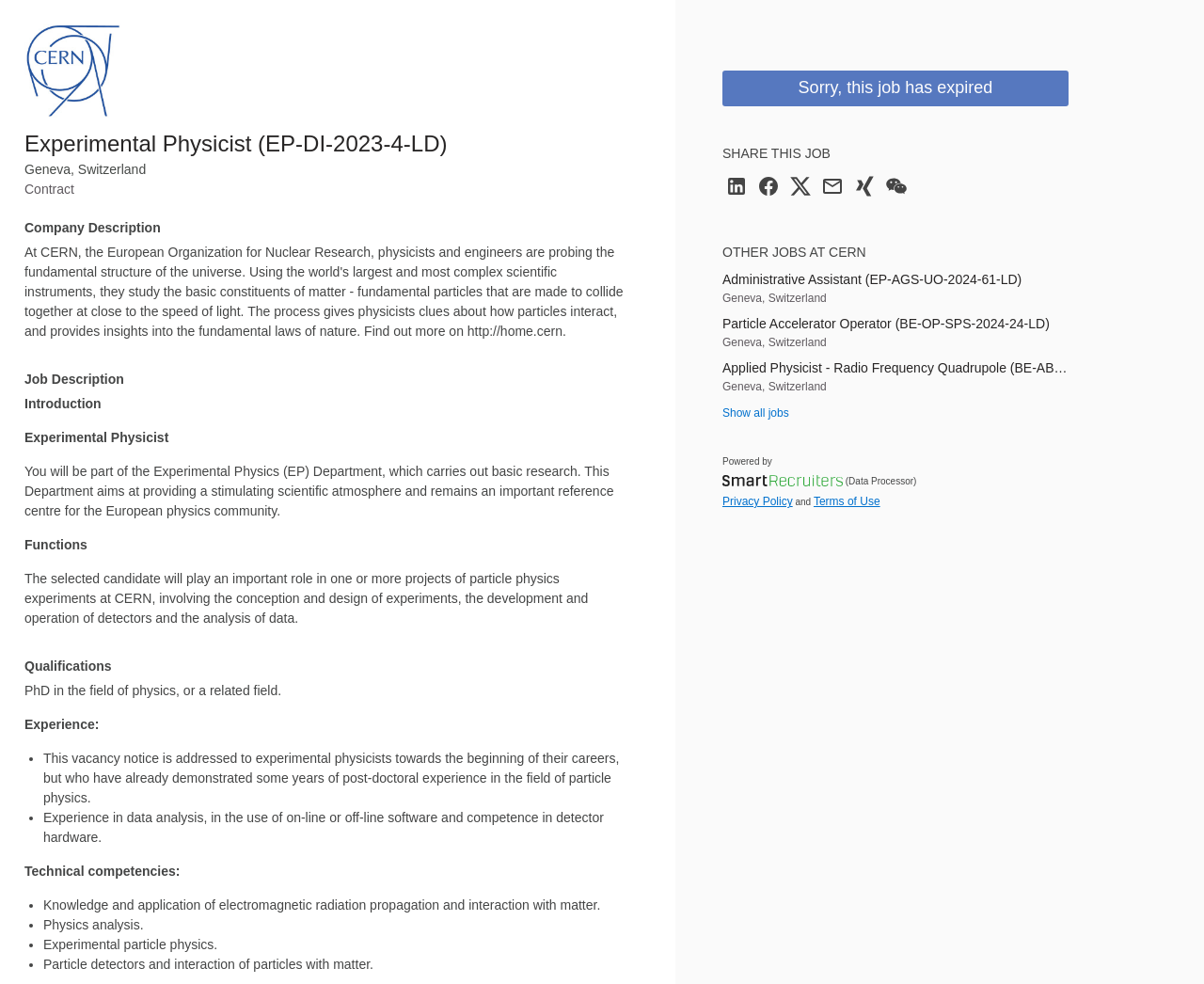How many other job vacancies are listed at the bottom of the webpage?
Please provide a comprehensive answer based on the contents of the image.

The number of other job vacancies listed at the bottom of the webpage can be found by counting the number of link elements with job titles, which are located under the 'OTHER JOBS AT CERN' heading. There are three job vacancies listed: 'Administrative Assistant (EP-AGS-UO-2024-61-LD)', 'Particle Accelerator Operator (BE-OP-SPS-2024-24-LD)', and 'Applied Physicist - Radio Frequency Quadrupole (BE-ABP-HSL-2024-92-GRAP)'.